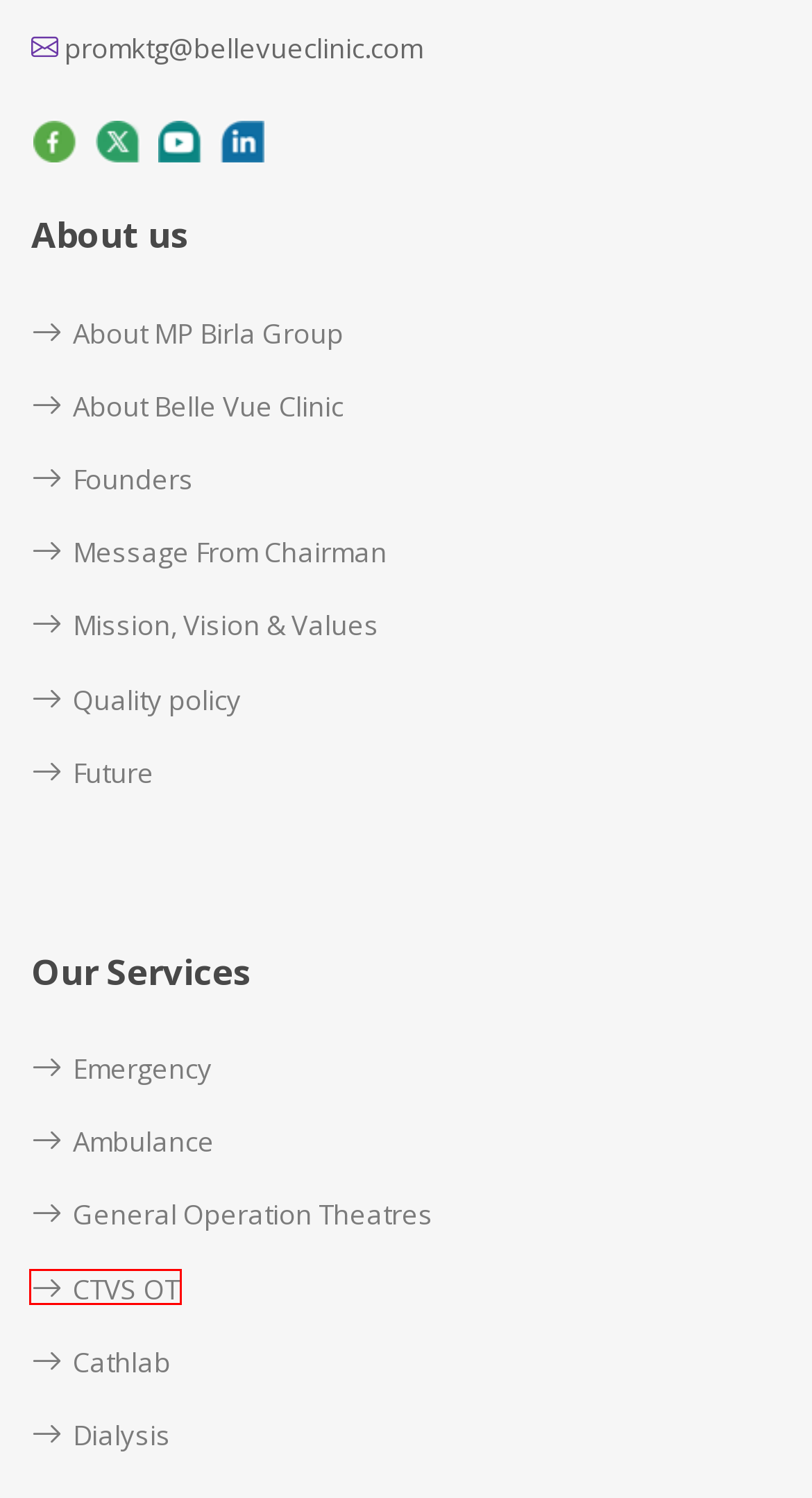You have a screenshot of a webpage with a red bounding box highlighting a UI element. Your task is to select the best webpage description that corresponds to the new webpage after clicking the element. Here are the descriptions:
A. Mission, Vision & Values
B. Cath Lab
C. Dialysis
D. About M. P. Birla Group
E. About Belle Vue Clinic
F. Cardiothoracic Surgery CTVS OT
G. Message from Chairman
H. Quality Policy

F